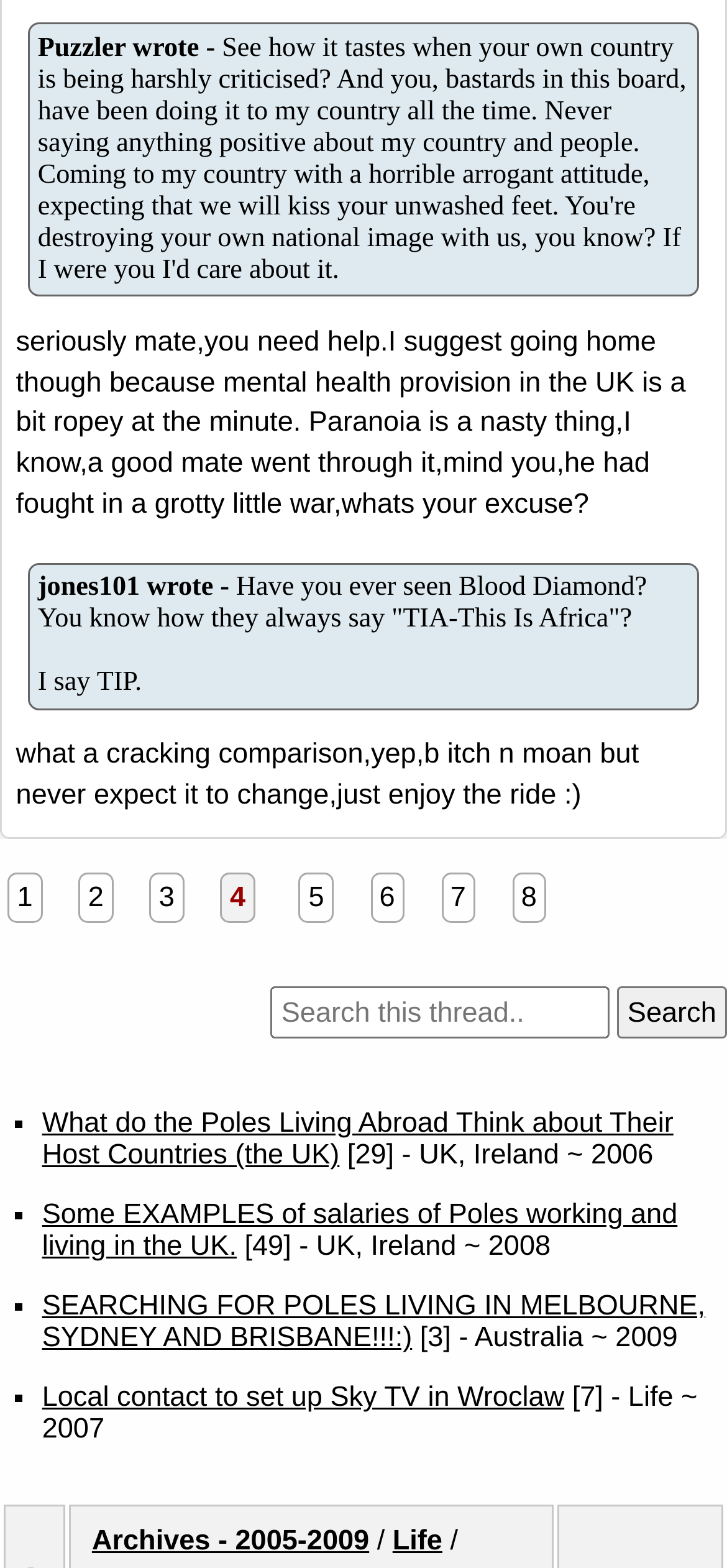How many list markers are there in the complementary section?
Please provide a detailed answer to the question.

The complementary section contains a list of links, and each link is preceded by a list marker '■', which appears 4 times in total.